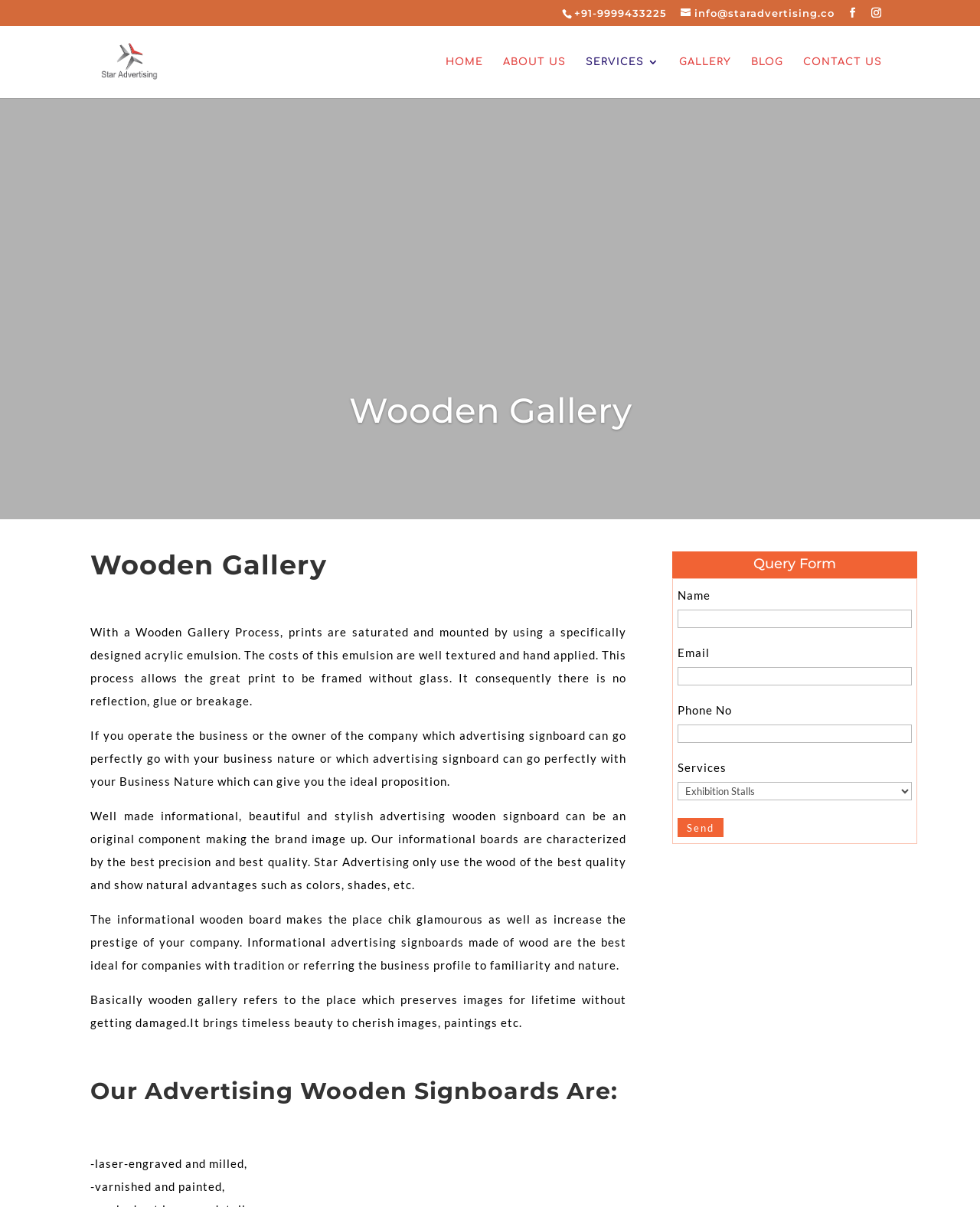Indicate the bounding box coordinates of the clickable region to achieve the following instruction: "Select a service from the dropdown."

[0.691, 0.648, 0.93, 0.663]